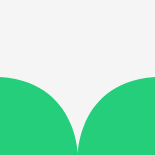Please respond to the question using a single word or phrase:
What theme is reflected in the image?

Nature and innovation